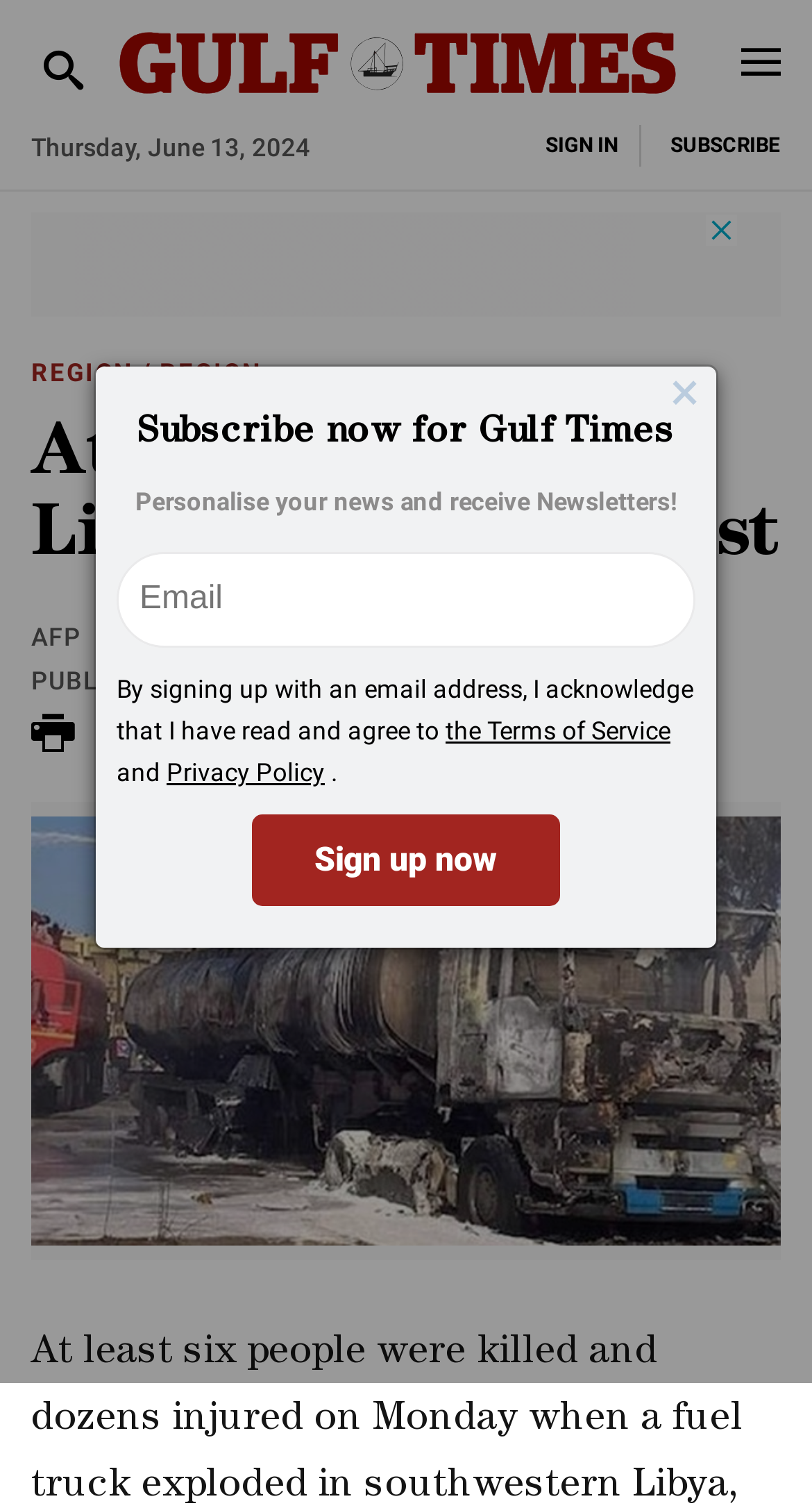Please determine the bounding box coordinates of the element to click on in order to accomplish the following task: "search". Ensure the coordinates are four float numbers ranging from 0 to 1, i.e., [left, top, right, bottom].

[0.038, 0.031, 0.118, 0.063]